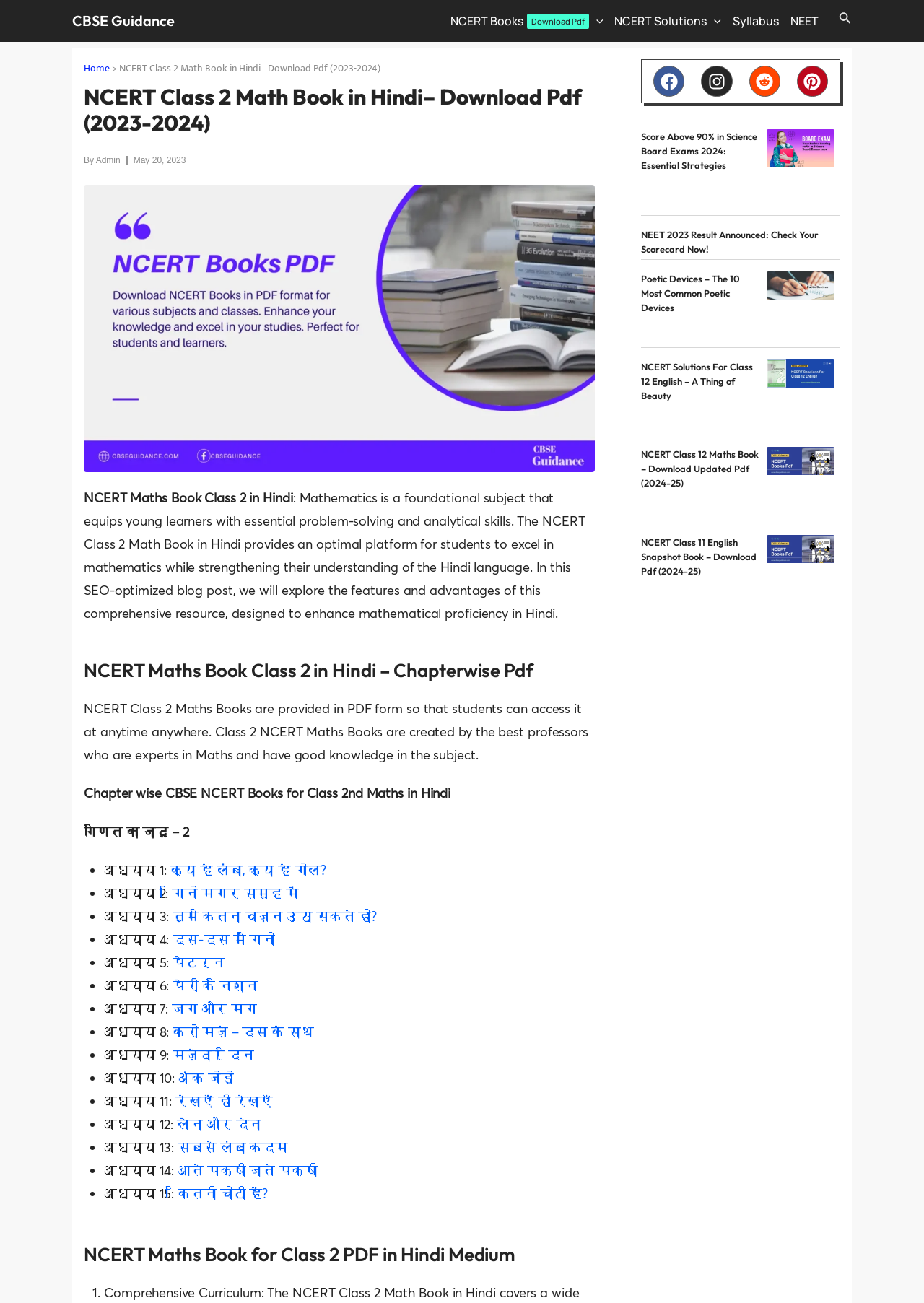Use a single word or phrase to answer the question: 
What is the topic of Chapter 5 in the NCERT Class 2 Math Book in Hindi?

पैटर्न